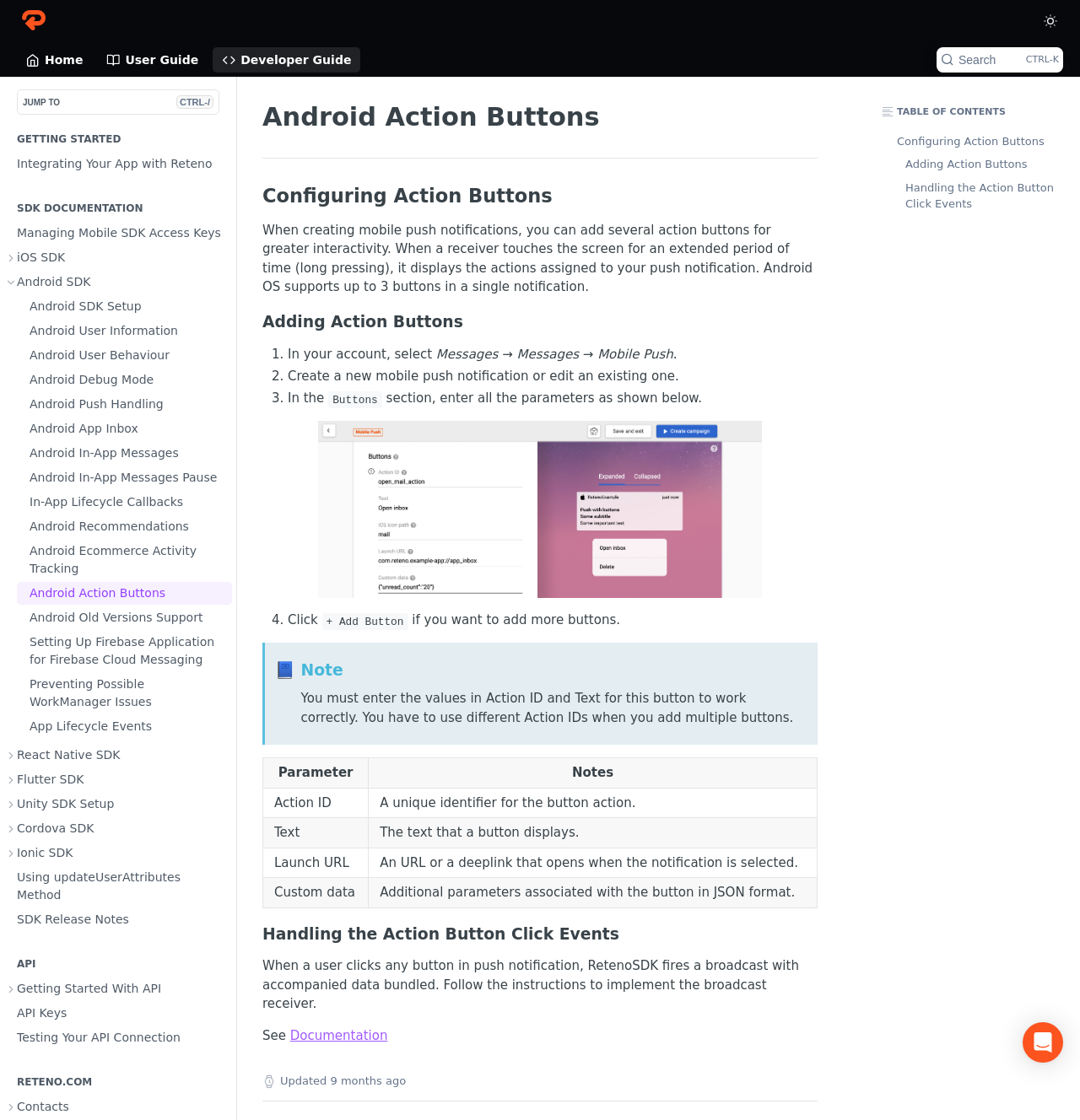Please determine the bounding box coordinates for the element that should be clicked to follow these instructions: "Read more about ACCG-SOFAR Monitoring Symposium".

None